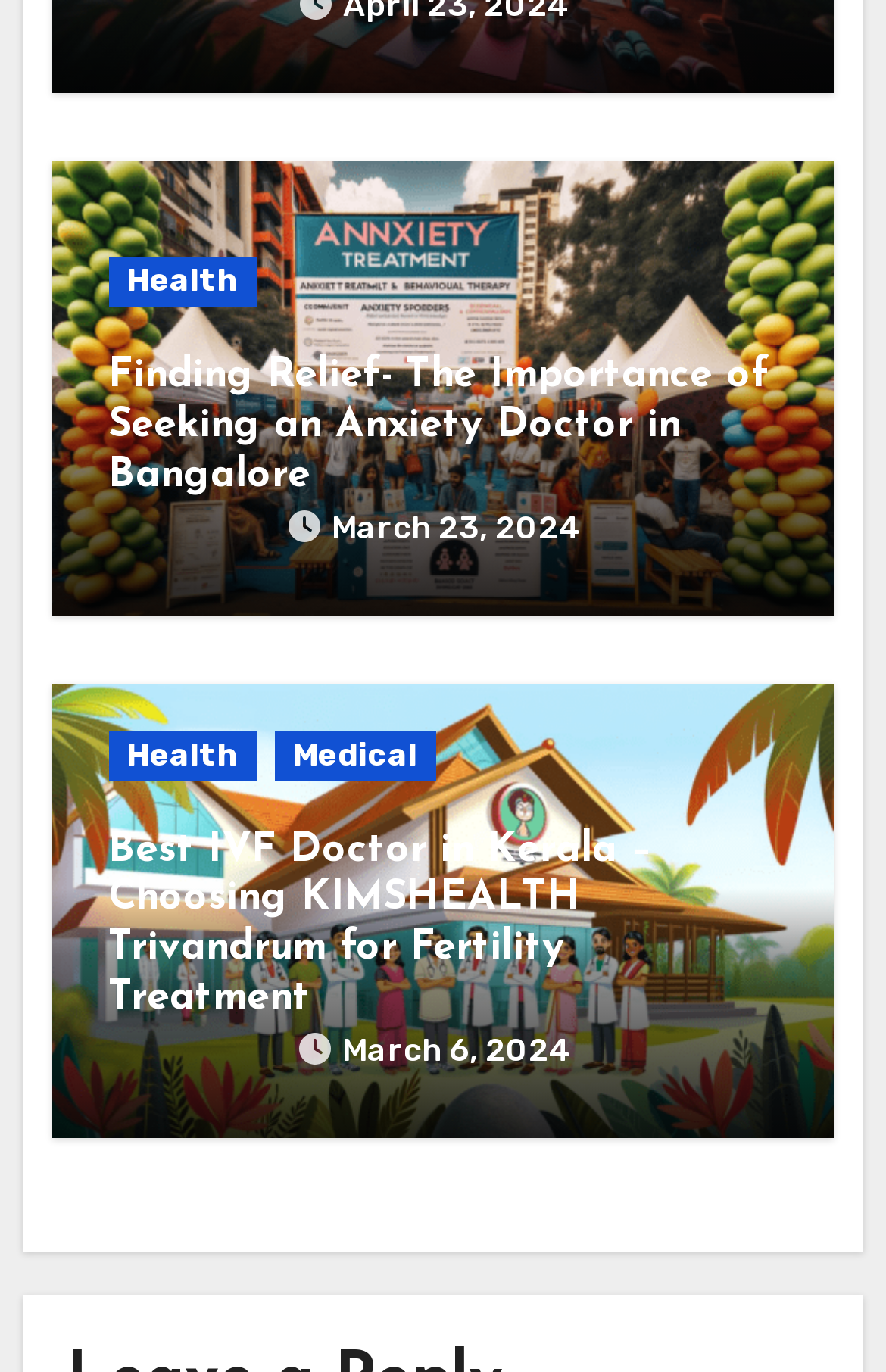What is the category of the first article?
Please describe in detail the information shown in the image to answer the question.

The first article has a heading 'Finding Relief- The Importance of Seeking an Anxiety Doctor in Bangalore' and a link 'Health' above it, indicating that the category of the first article is Health.